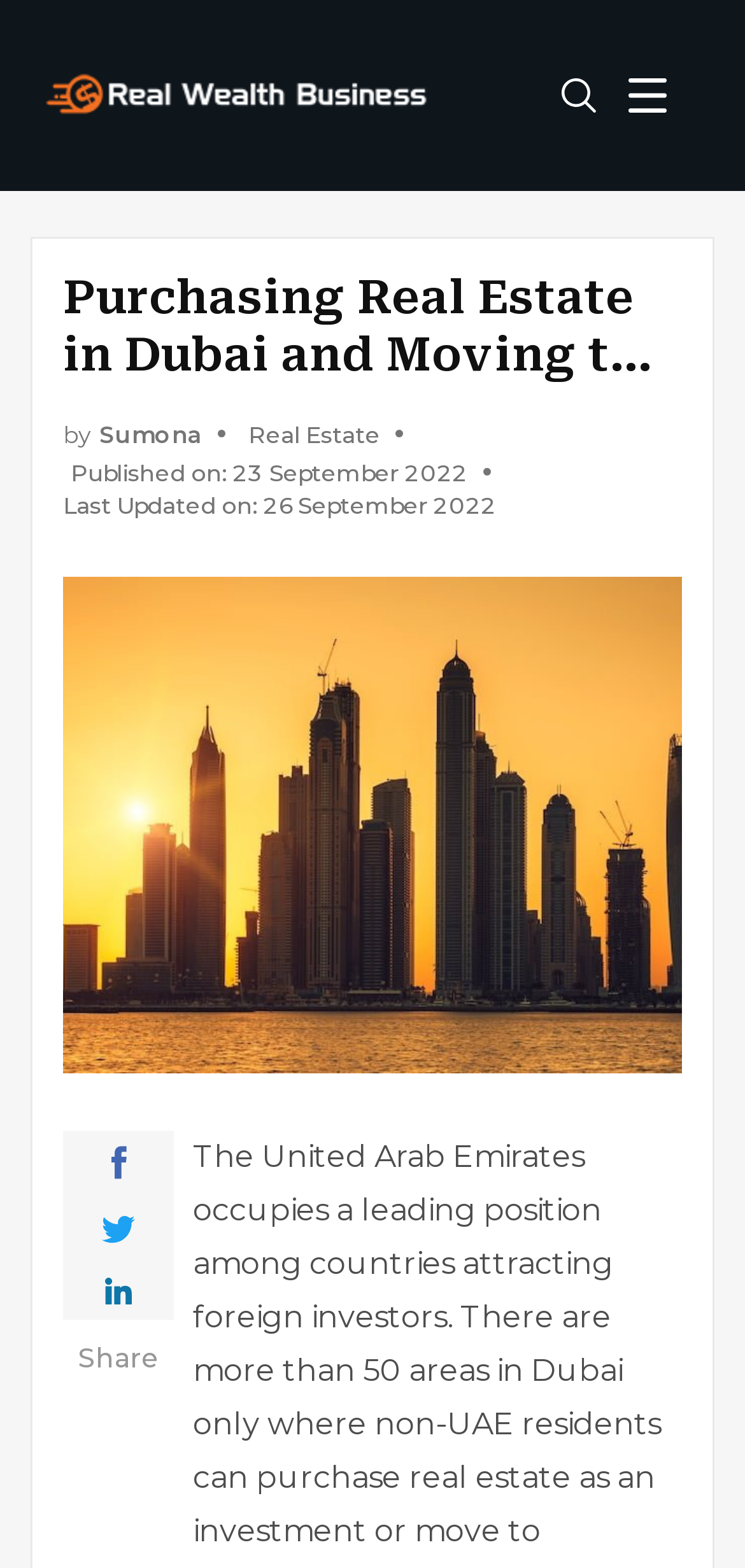Identify the bounding box of the UI component described as: "aria-label="Share Link"".

[0.147, 0.731, 0.171, 0.753]